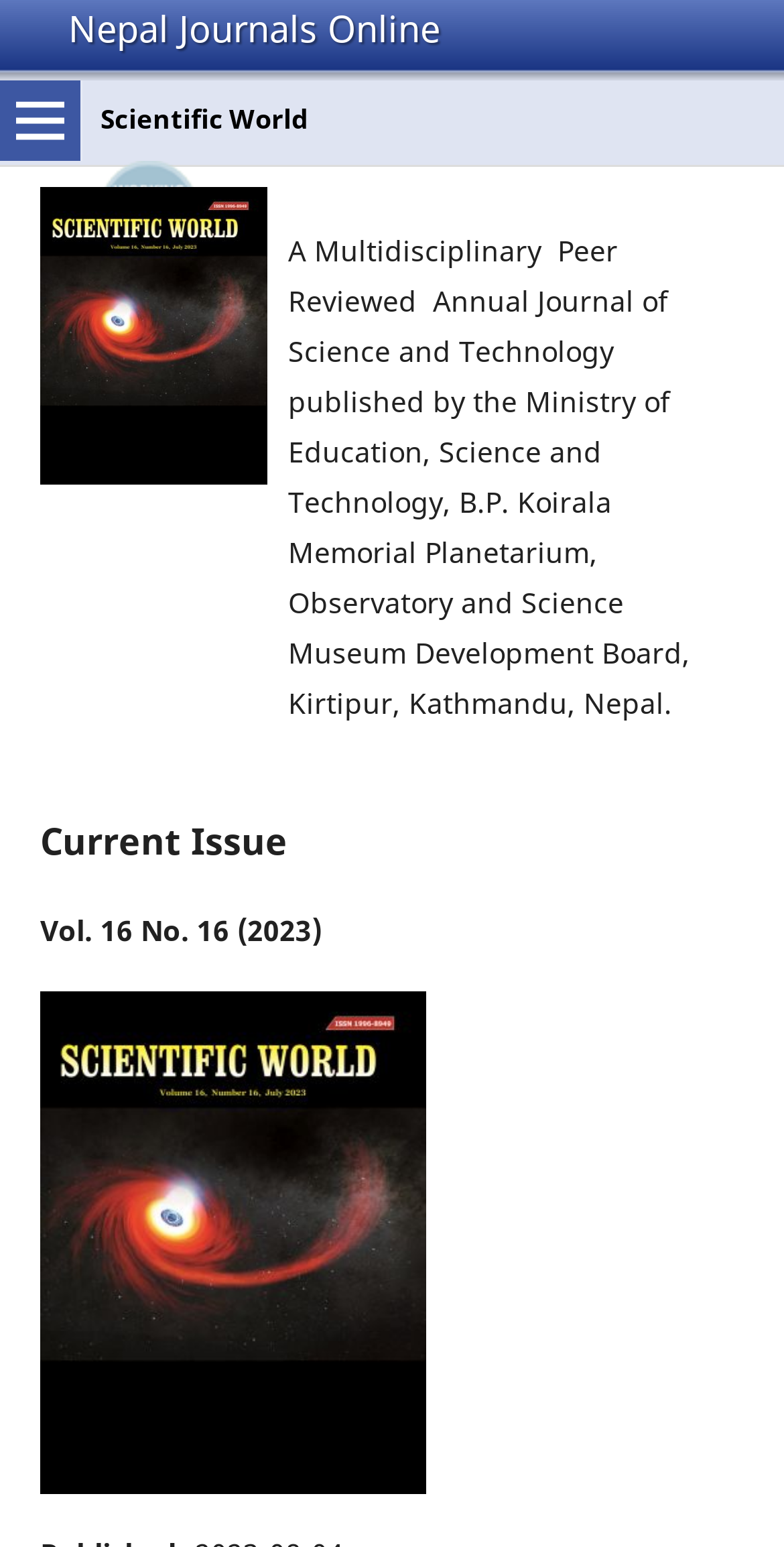Please give a one-word or short phrase response to the following question: 
What is the rating of the journal?

NO-STARS